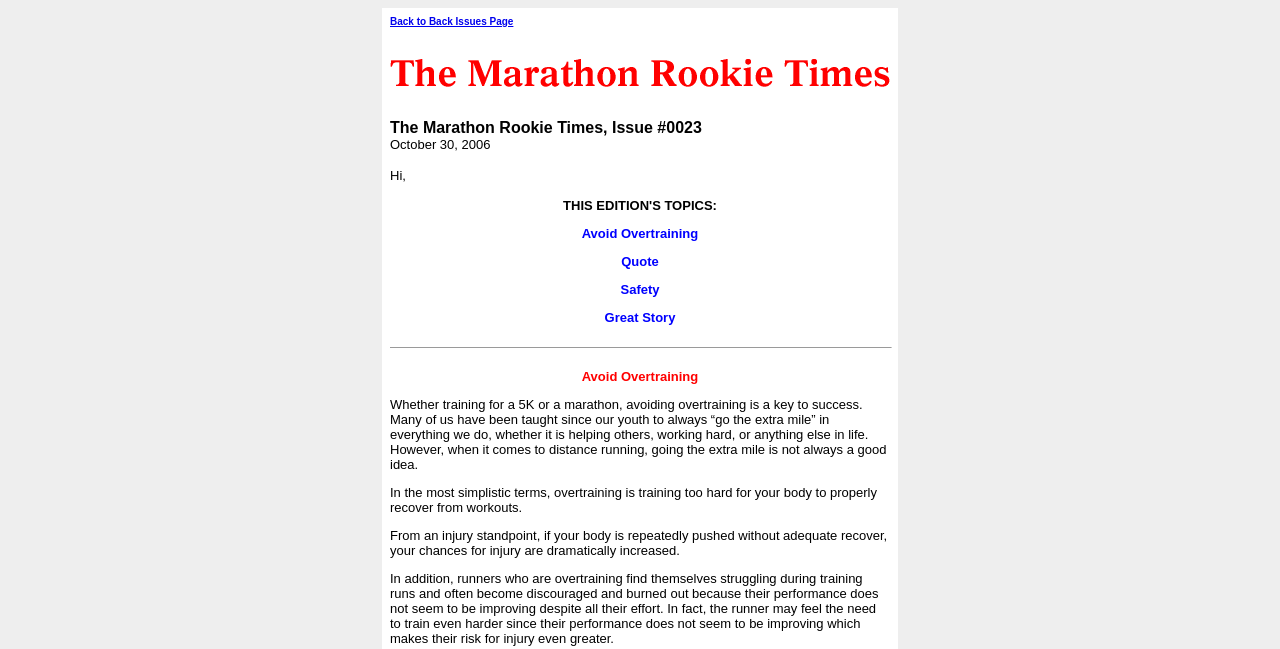Offer a detailed explanation of the webpage layout and contents.

The webpage is an issue of "The Marathon Rookie Times" with the title "Issue #0023" and the date "October 30, 2006". At the top, there is a link to "Back to Back Issues Page" positioned slightly to the right of the center. Below this link, there is an image that spans almost the entire width of the page.

The main content of the webpage is an article titled "Avoid Overtraining". The title is positioned roughly in the middle of the page, with a horizontal separator line below it. The article consists of four paragraphs of text, each describing the concept of overtraining in distance running, its effects on the body, and the importance of proper recovery. The text is arranged in a single column, with each paragraph positioned below the previous one. The text is dense and informative, providing detailed explanations and examples to illustrate the points being made.